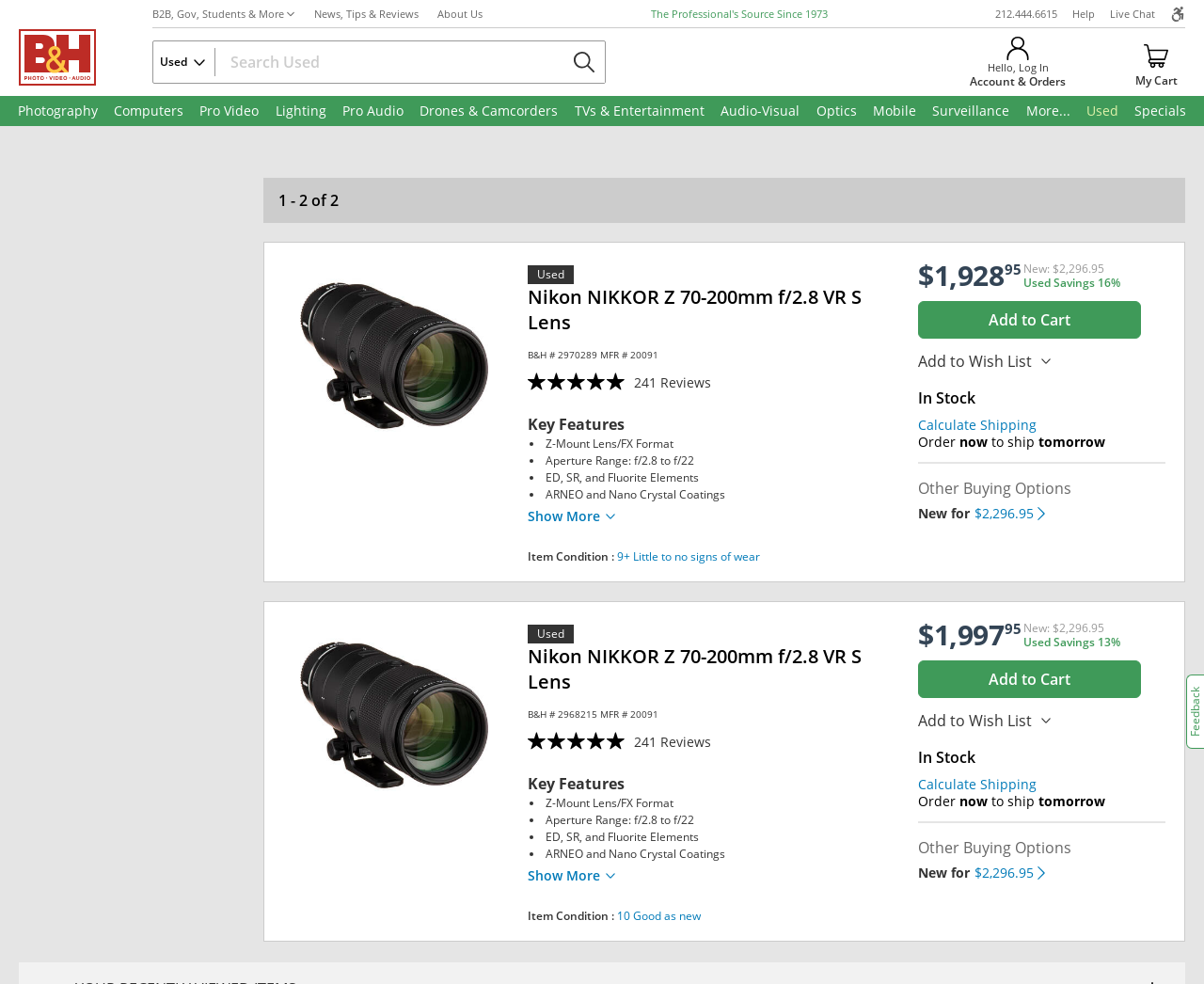Locate the bounding box coordinates of the item that should be clicked to fulfill the instruction: "View my cart".

[0.936, 0.033, 0.984, 0.093]